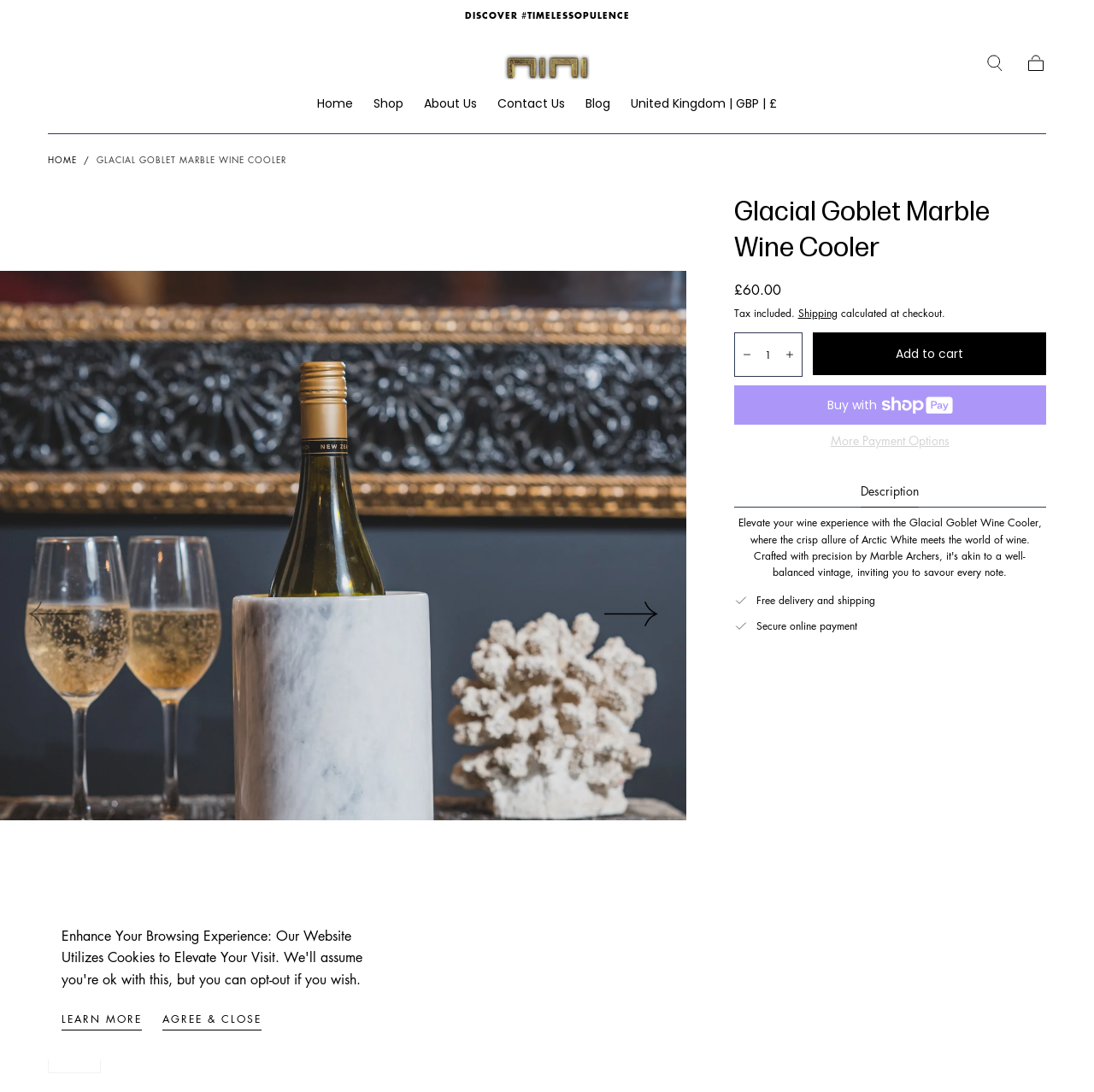Is the 'Buy now with ShopPay' button enabled?
Look at the image and construct a detailed response to the question.

I found that the 'Buy now with ShopPay' button is disabled by looking at the button element on the webpage, which has a disabled property set to true.